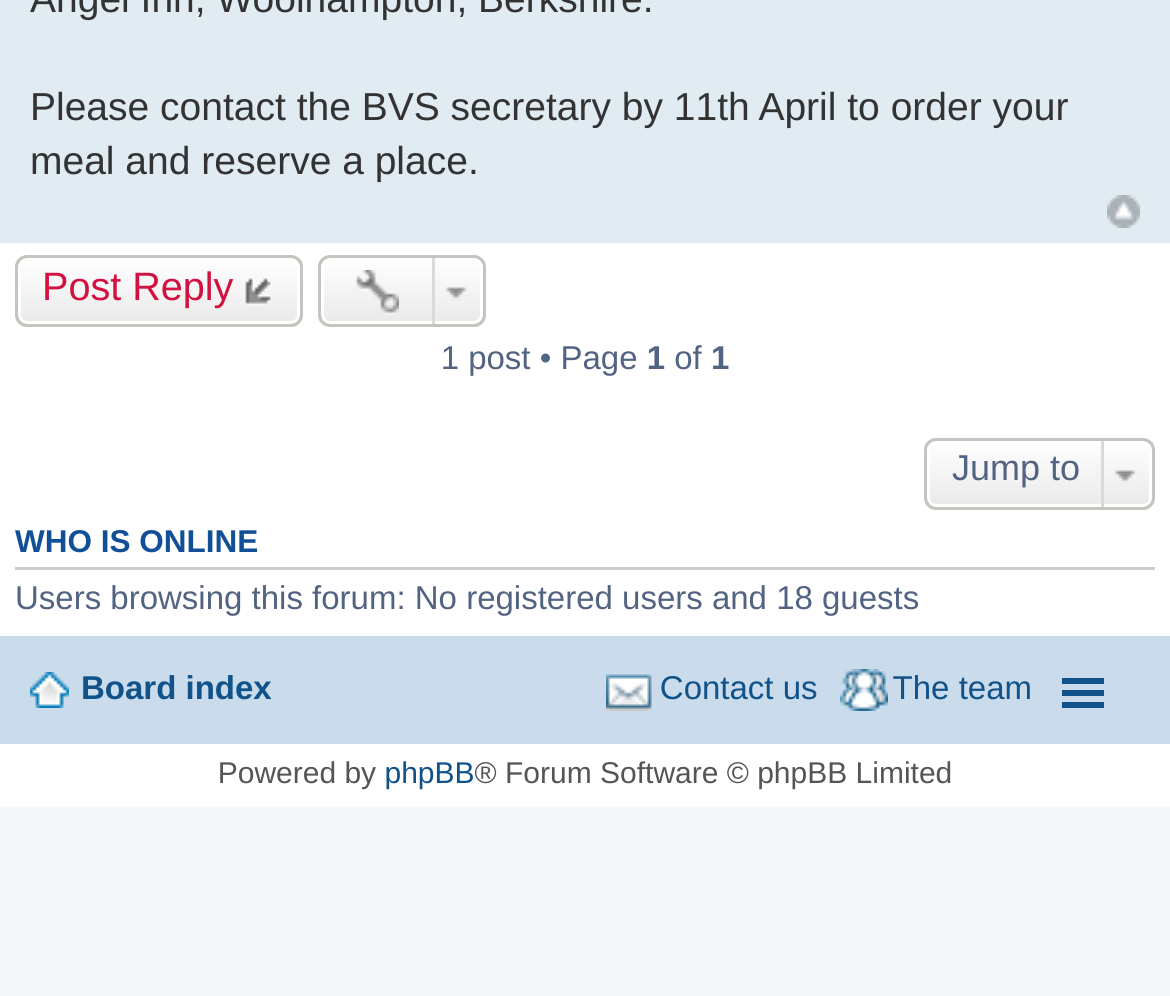Extract the bounding box coordinates for the HTML element that matches this description: "phpBB". The coordinates should be four float numbers between 0 and 1, i.e., [left, top, right, bottom].

[0.329, 0.761, 0.406, 0.794]